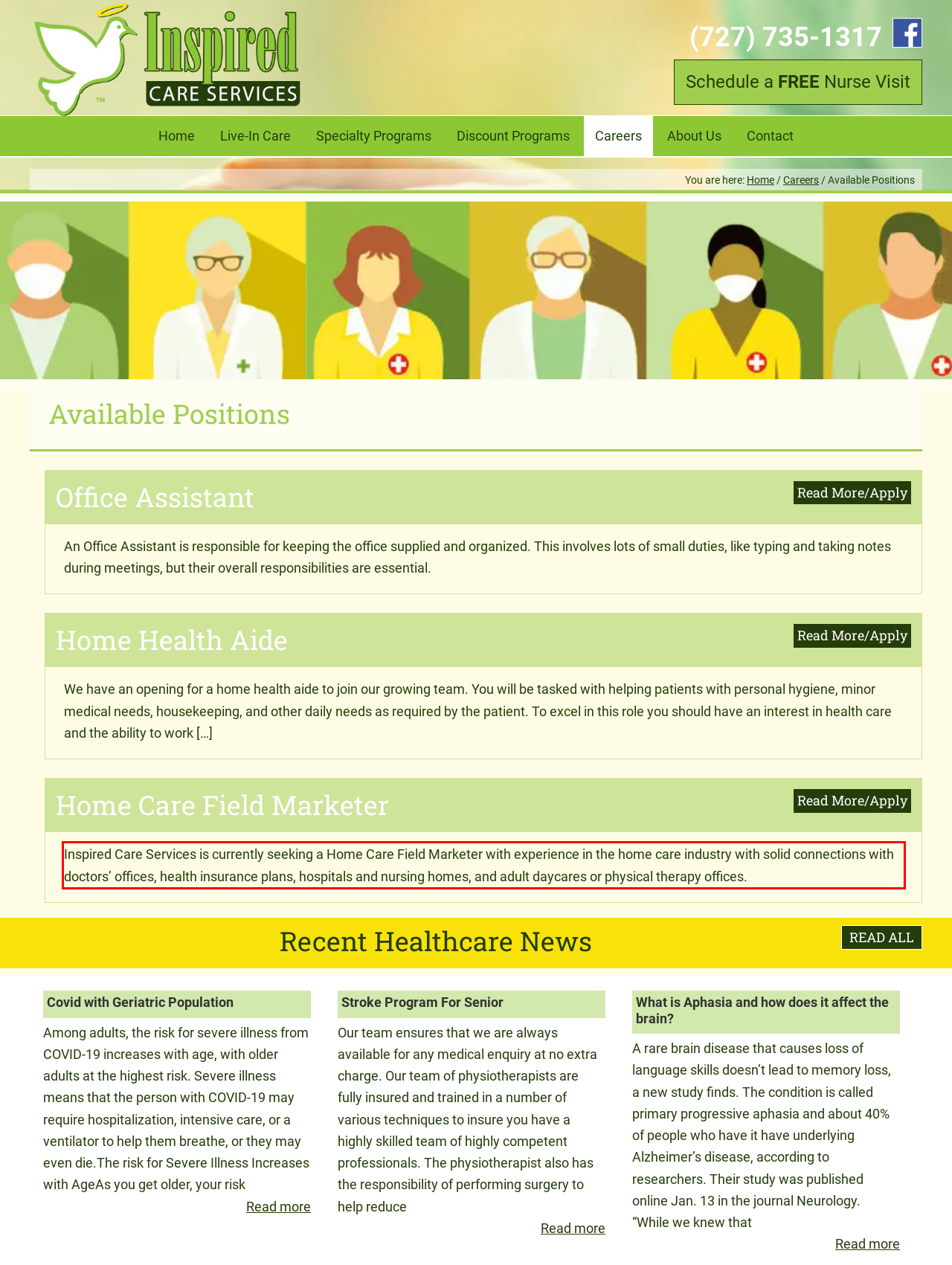Analyze the screenshot of the webpage that features a red bounding box and recognize the text content enclosed within this red bounding box.

Inspired Care Services is currently seeking a Home Care Field Marketer with experience in the home care industry with solid connections with doctors’ offices, health insurance plans, hospitals and nursing homes, and adult daycares or physical therapy offices.